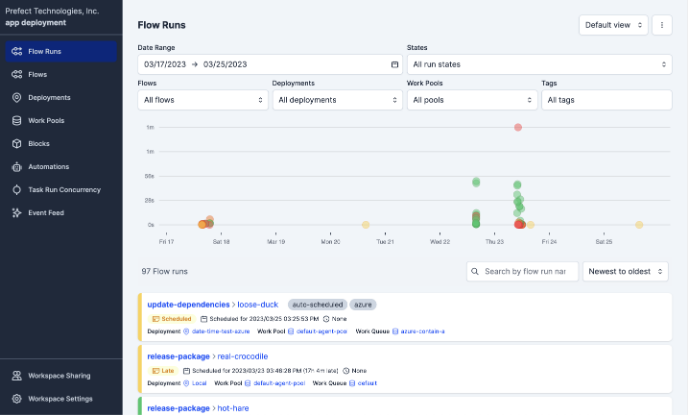Give an in-depth description of the image.

The image illustrates the "Flow Runs" section of the Prefect UI, showcasing a detailed dashboard for monitoring flow execution over a specific date range from March 17, 2023, to March 25, 2023. 

At the top, users can adjust the date range using a date picker to analyze different periods. The panel on the left displays navigation options for "Flows," "Deployments," "Work Pools," and various settings related to the management of workflows. 

In the central area, there's a visually interactive graph that plots data points representing flow runs, with colors indicating different statuses. The x-axis denotes the dates, while the y-axis reflects run counts, allowing users to quickly gauge activity levels over the selected timeframe. 

Below the graph, a table lists individual flow runs such as "update-dependencies" and "release-package," detailing their status, scheduled times, and deployment contexts. This organized layout provides users with valuable insights into their workflows, making it easier to track and manage ongoing processes effectively.